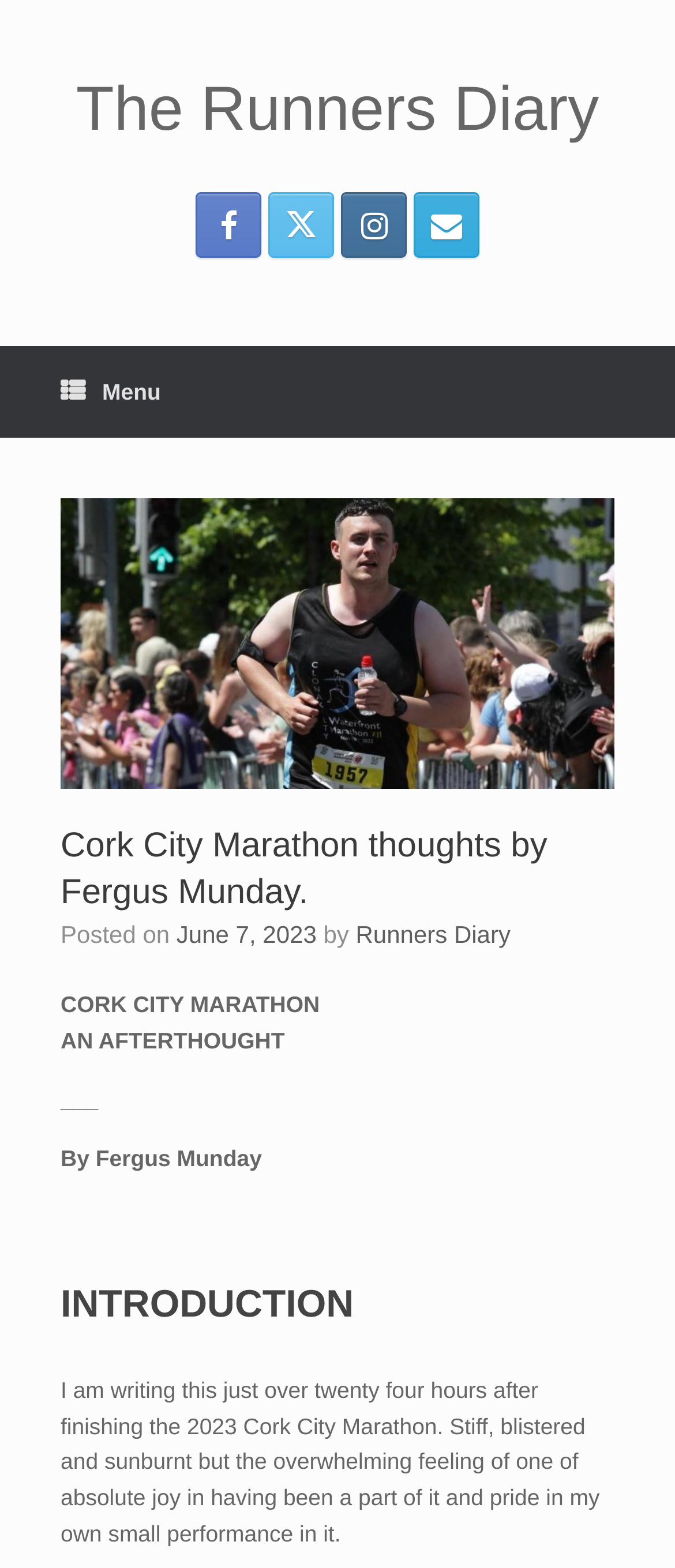For the element described, predict the bounding box coordinates as (top-left x, top-left y, bottom-right x, bottom-right y). All values should be between 0 and 1. Element description: aria-label="Toggle navigation"

None